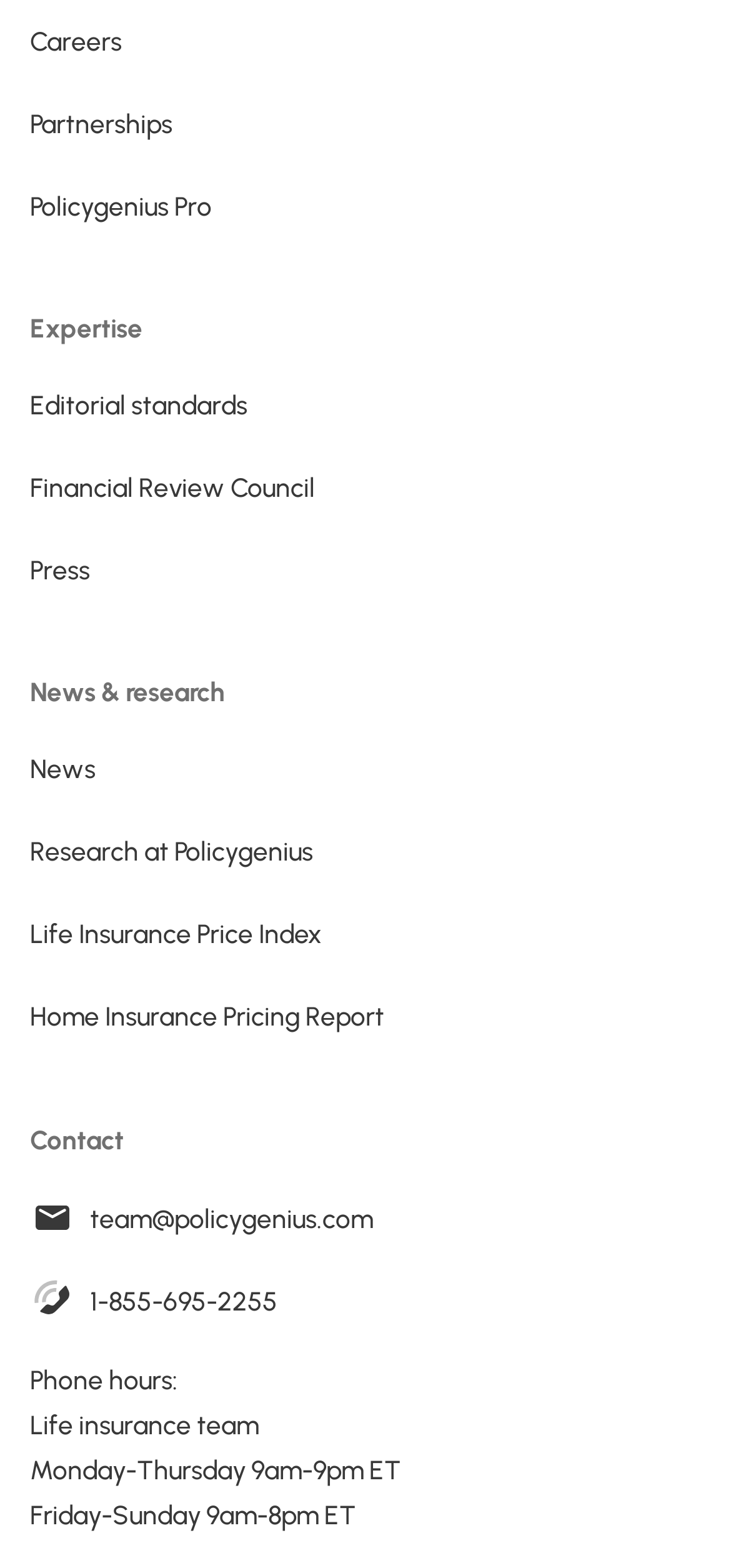Provide your answer to the question using just one word or phrase: How many links are under the 'News & research' category?

3